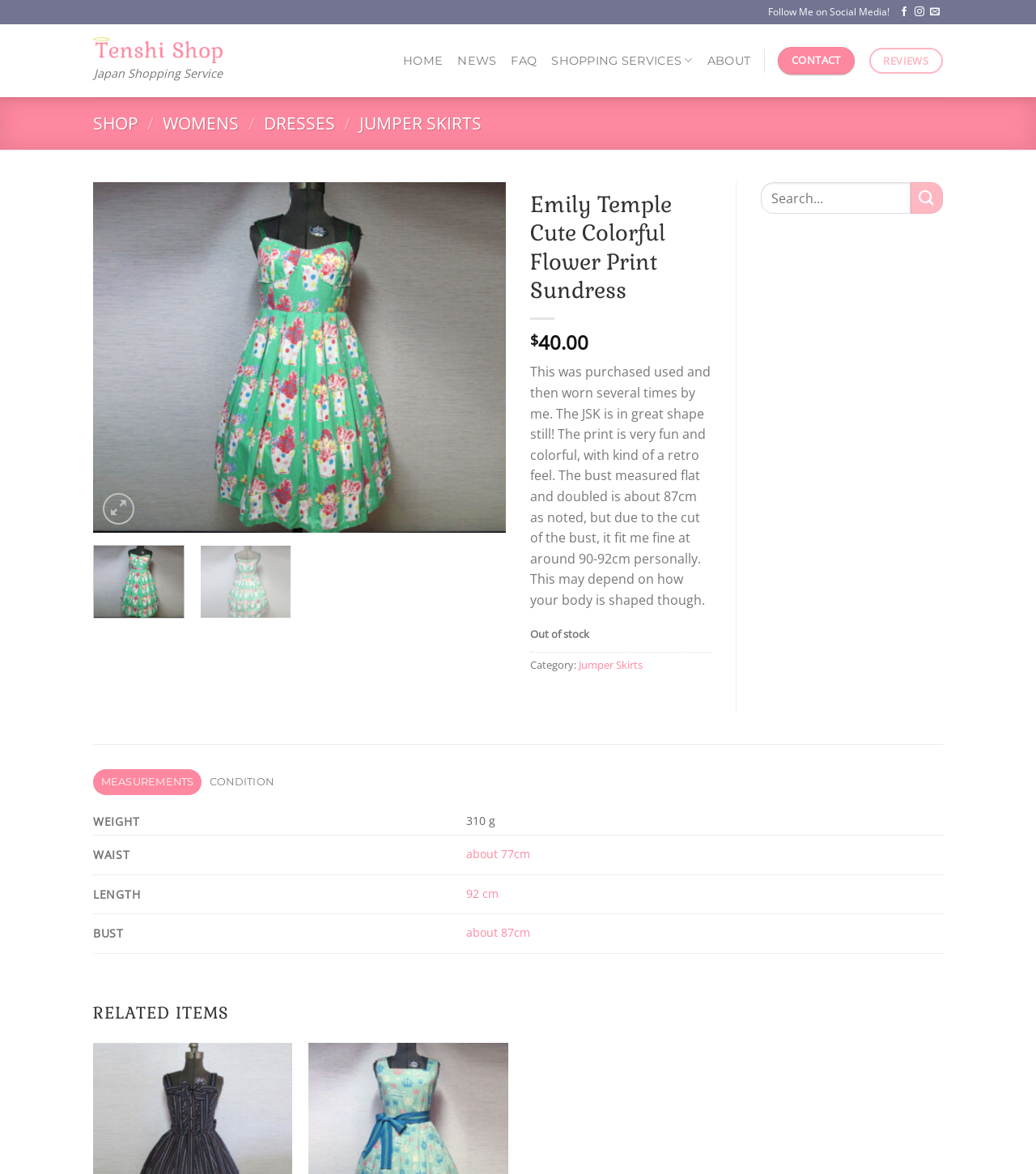Highlight the bounding box coordinates of the region I should click on to meet the following instruction: "Search for products".

[0.734, 0.155, 0.879, 0.182]